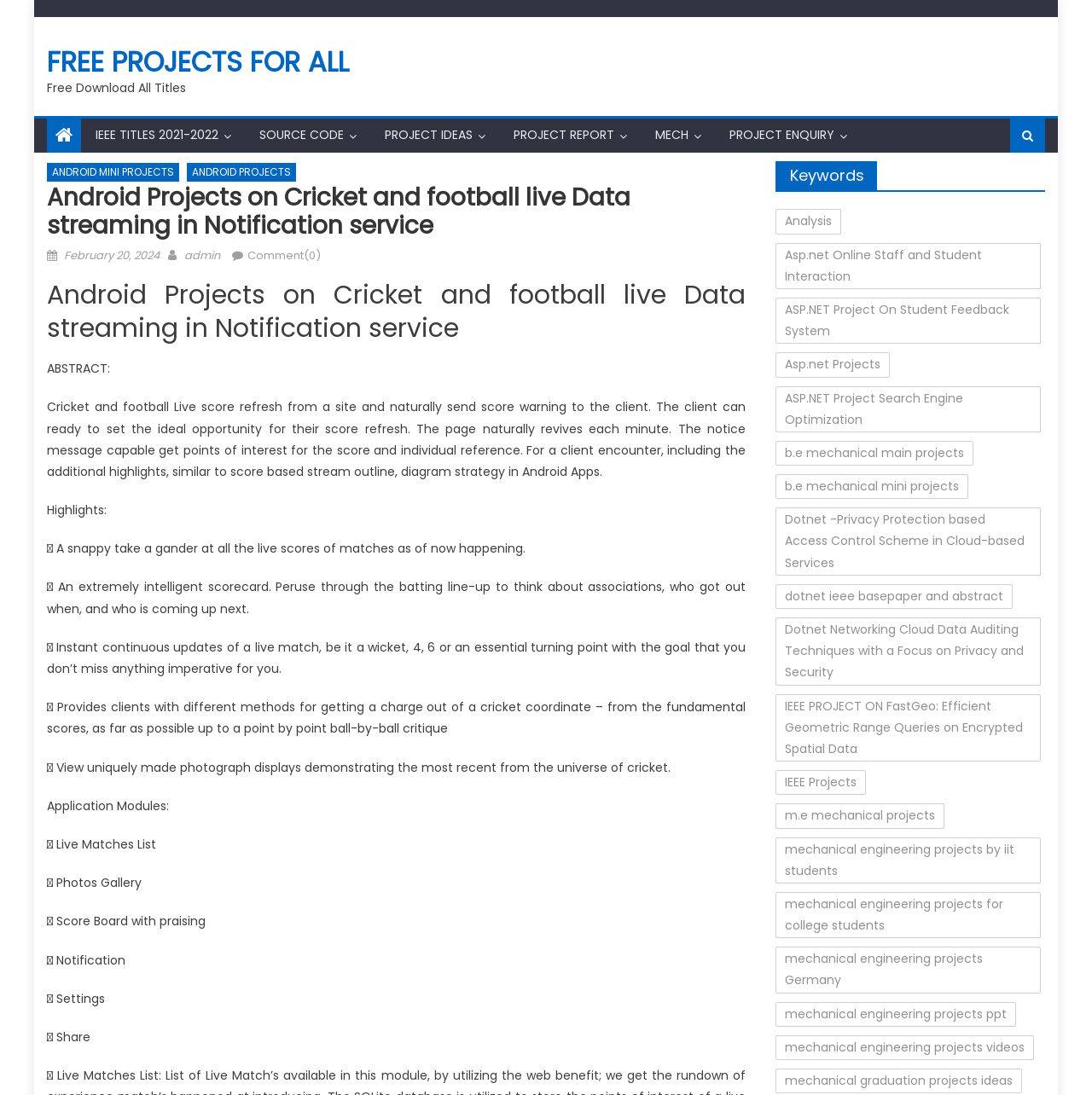What is the purpose of the 'Notification' module?
Look at the screenshot and provide an in-depth answer.

I found the purpose of the 'Notification' module by reading the abstract of the project, which mentions that the client can receive score warnings through notifications.